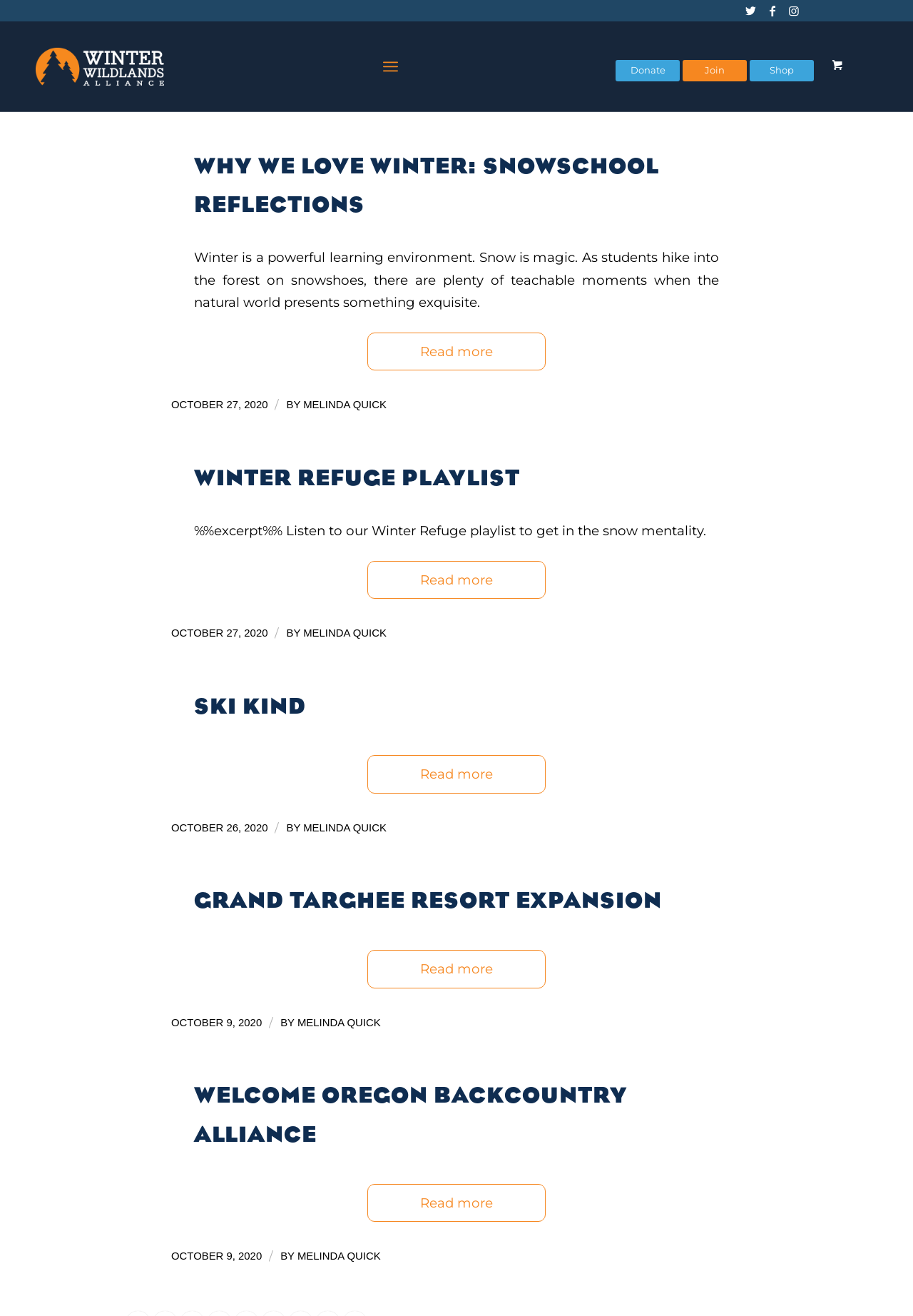What is the title of the first article?
Can you give a detailed and elaborate answer to the question?

I looked at the first article element [126] and found the heading element [622] inside it, which contains the text 'WHY WE LOVE WINTER: SNOWSCHOOL REFLECTIONS'. This is the title of the first article.